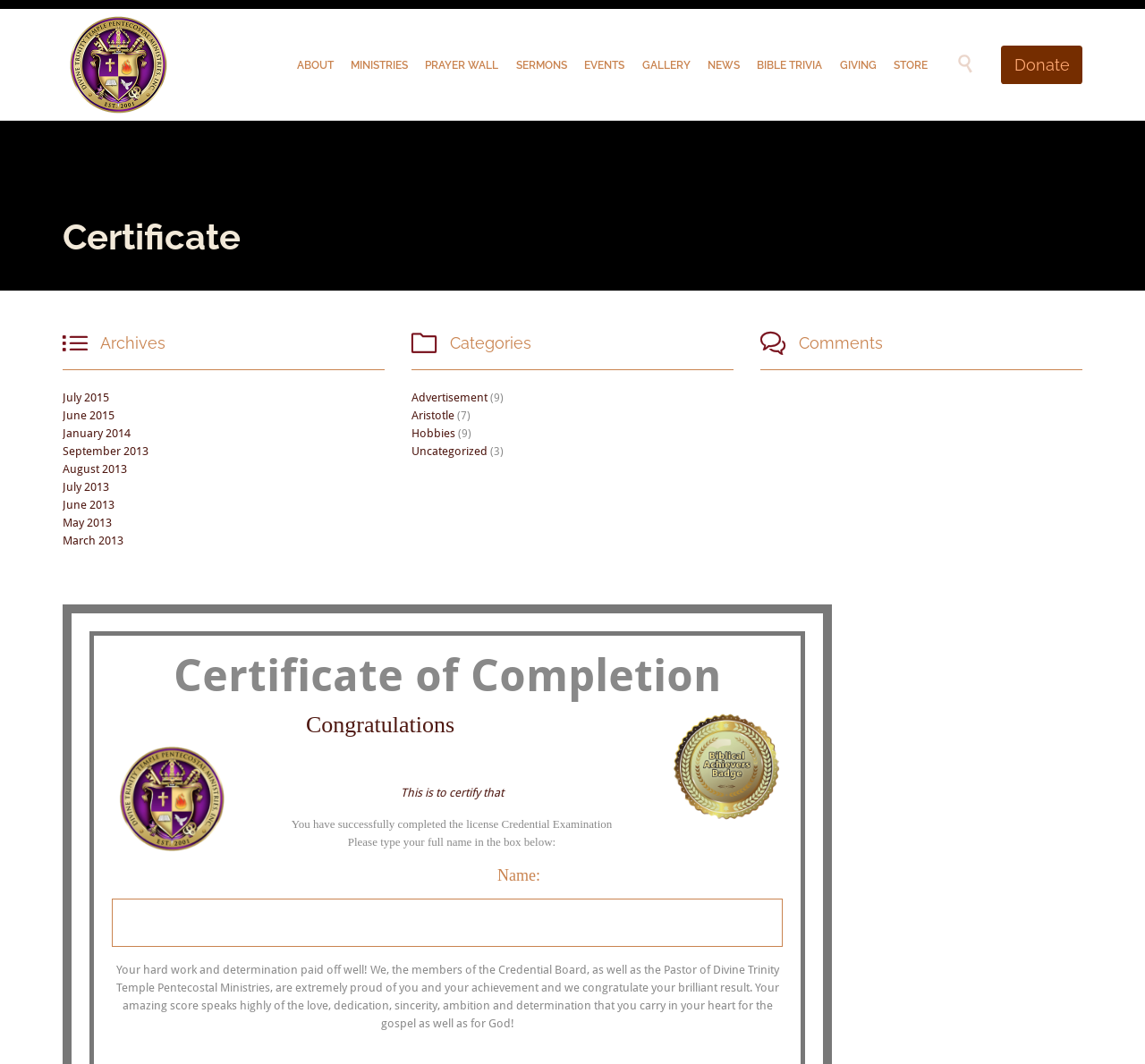Provide a brief response to the question below using a single word or phrase: 
What is the credential examination mentioned on the webpage?

License Credential Examination